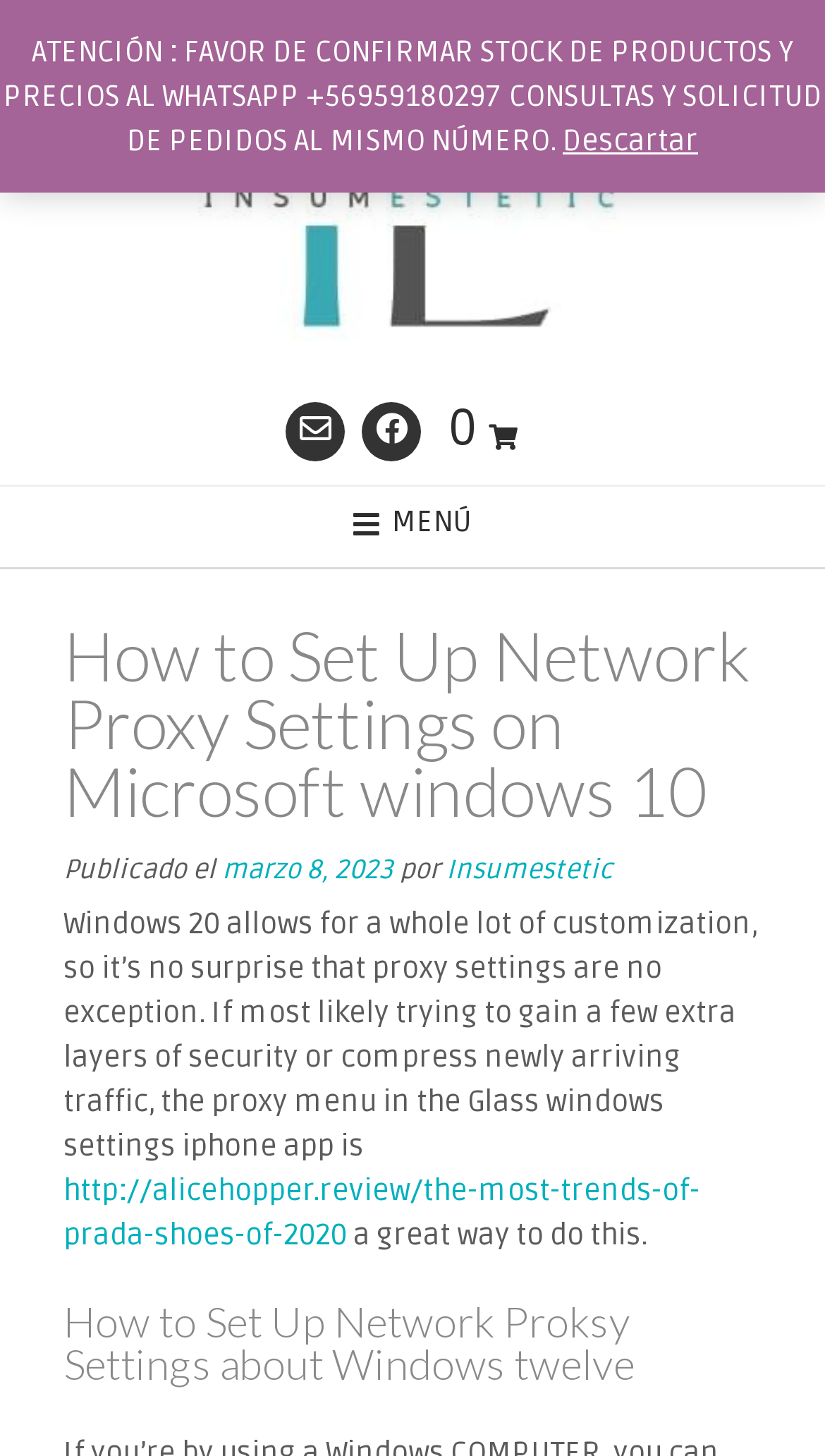Using the description "title="Envíanos un correo electrónico"", locate and provide the bounding box of the UI element.

[0.346, 0.276, 0.418, 0.317]